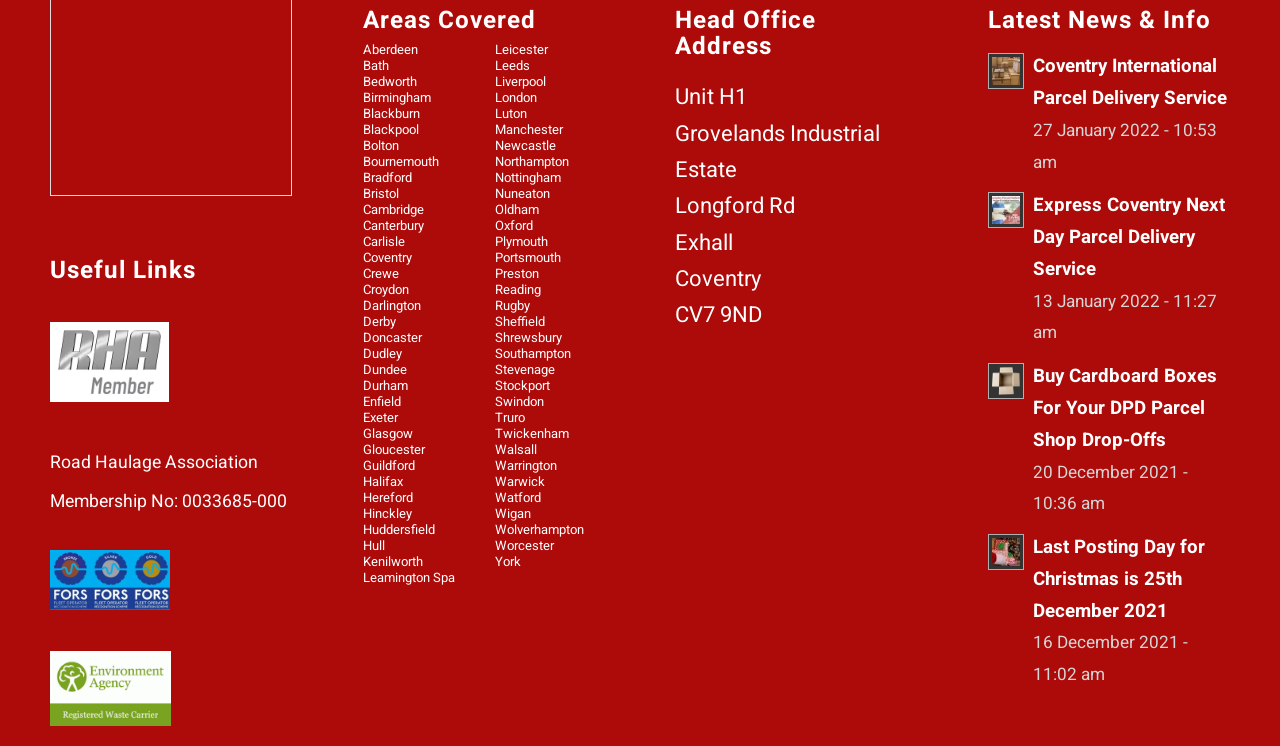Pinpoint the bounding box coordinates of the element that must be clicked to accomplish the following instruction: "Download Automatic Support and Resistance Indicator For MT4". The coordinates should be in the format of four float numbers between 0 and 1, i.e., [left, top, right, bottom].

None